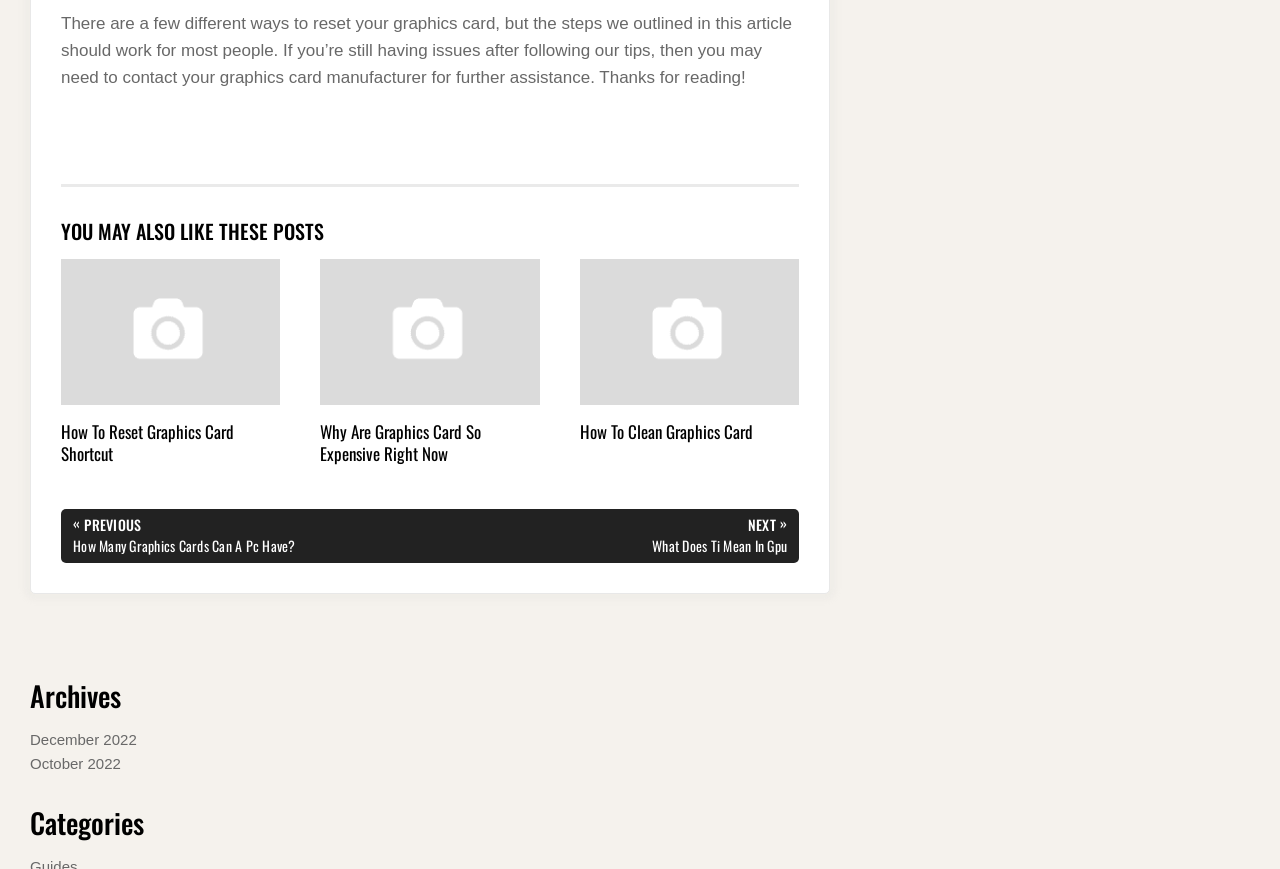Given the element description "How To Clean Graphics Card" in the screenshot, predict the bounding box coordinates of that UI element.

[0.453, 0.298, 0.624, 0.51]